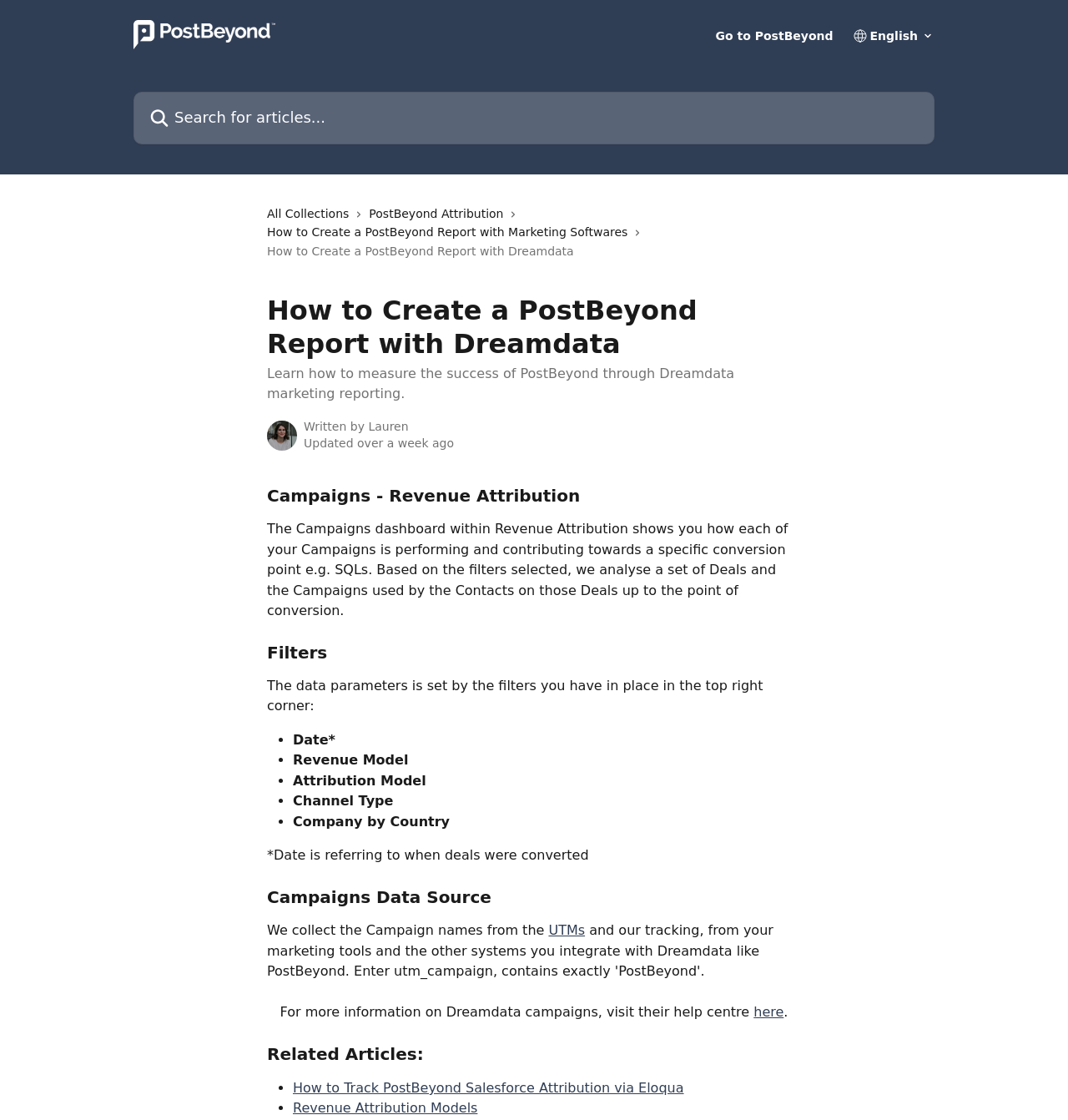Can you find the bounding box coordinates for the element to click on to achieve the instruction: "Search for articles"?

[0.125, 0.082, 0.875, 0.129]